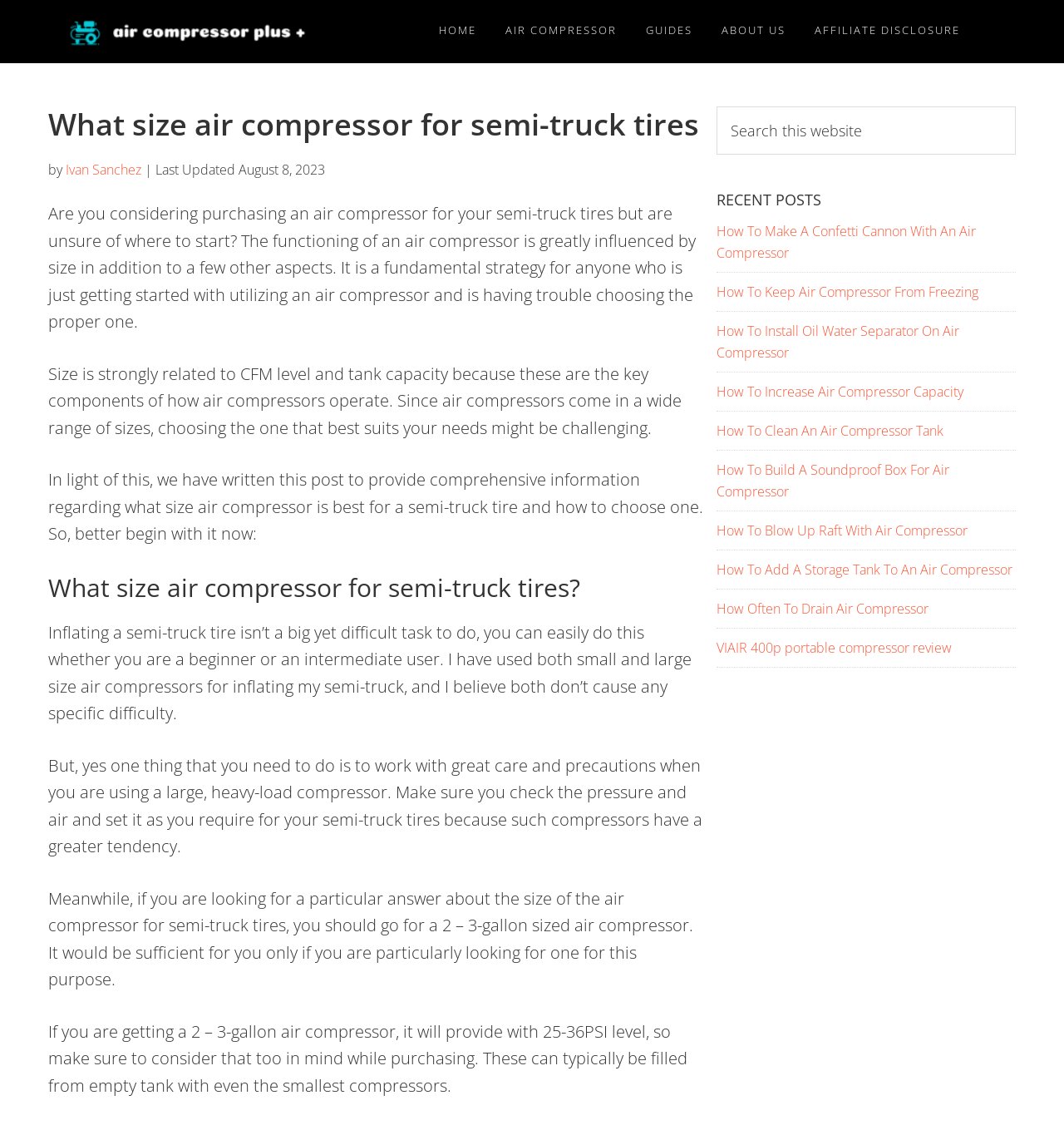Please find the bounding box coordinates of the clickable region needed to complete the following instruction: "Search for a topic on this website". The bounding box coordinates must consist of four float numbers between 0 and 1, i.e., [left, top, right, bottom].

[0.674, 0.094, 0.955, 0.137]